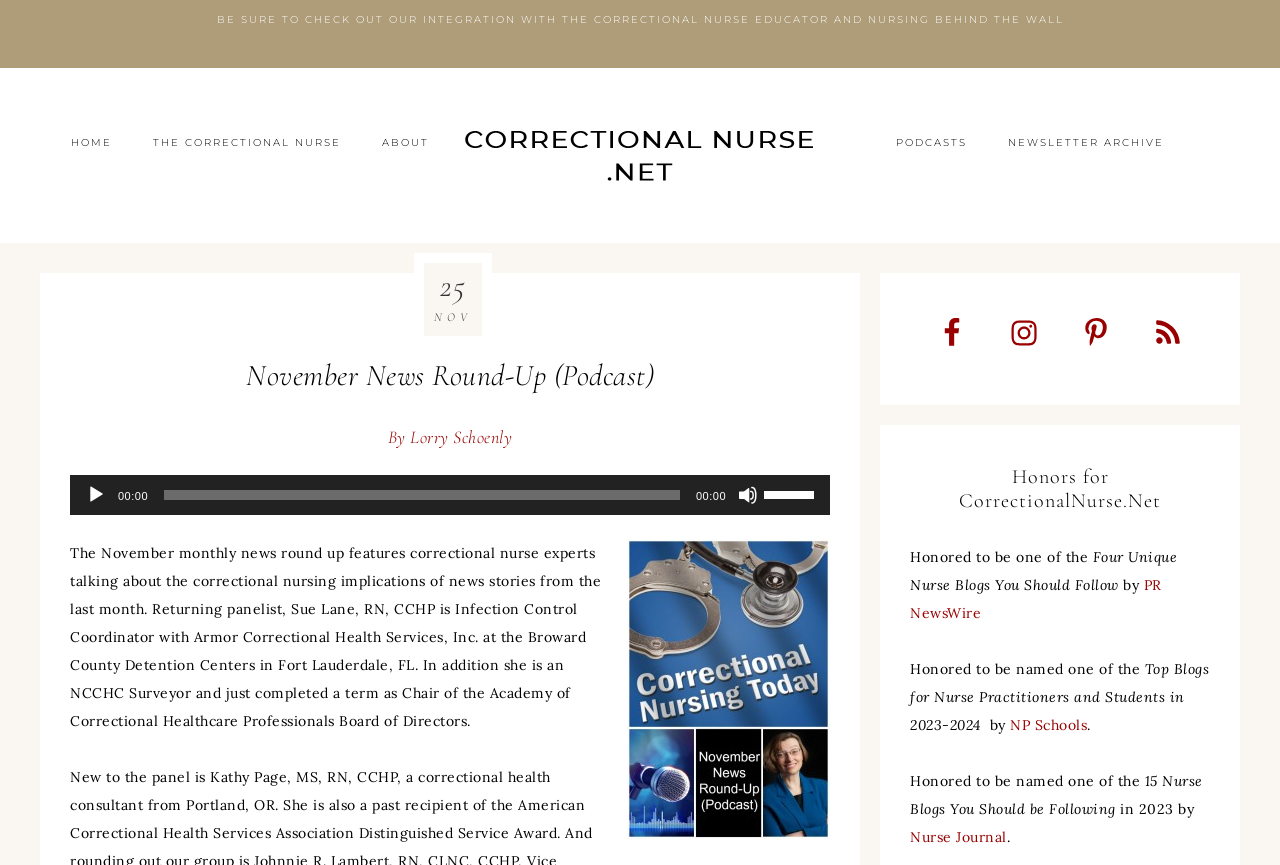Find the bounding box coordinates for the area that should be clicked to accomplish the instruction: "Read the 'November News Round-Up (Podcast)' article".

[0.055, 0.414, 0.648, 0.455]